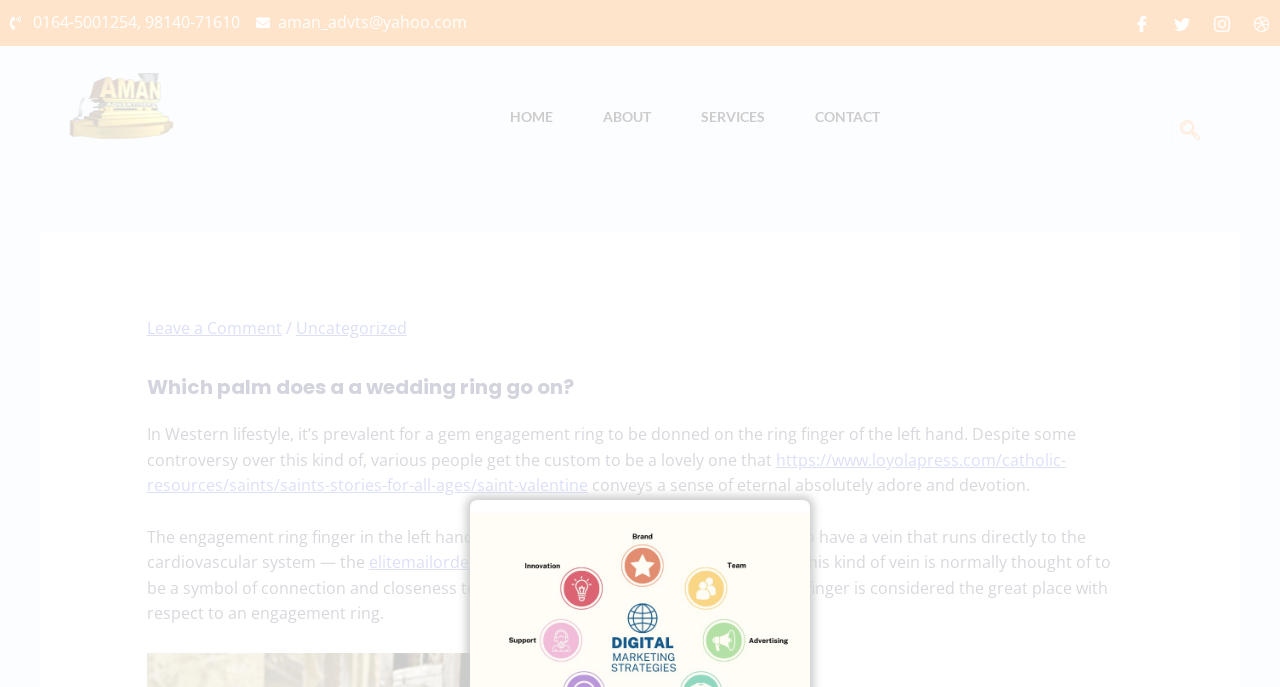Identify the bounding box coordinates for the UI element described as follows: https://www.loyolapress.com/catholic-resources/saints/saints-stories-for-all-ages/saint-valentine. Use the format (top-left x, top-left y, bottom-right x, bottom-right y) and ensure all values are floating point numbers between 0 and 1.

[0.115, 0.653, 0.833, 0.723]